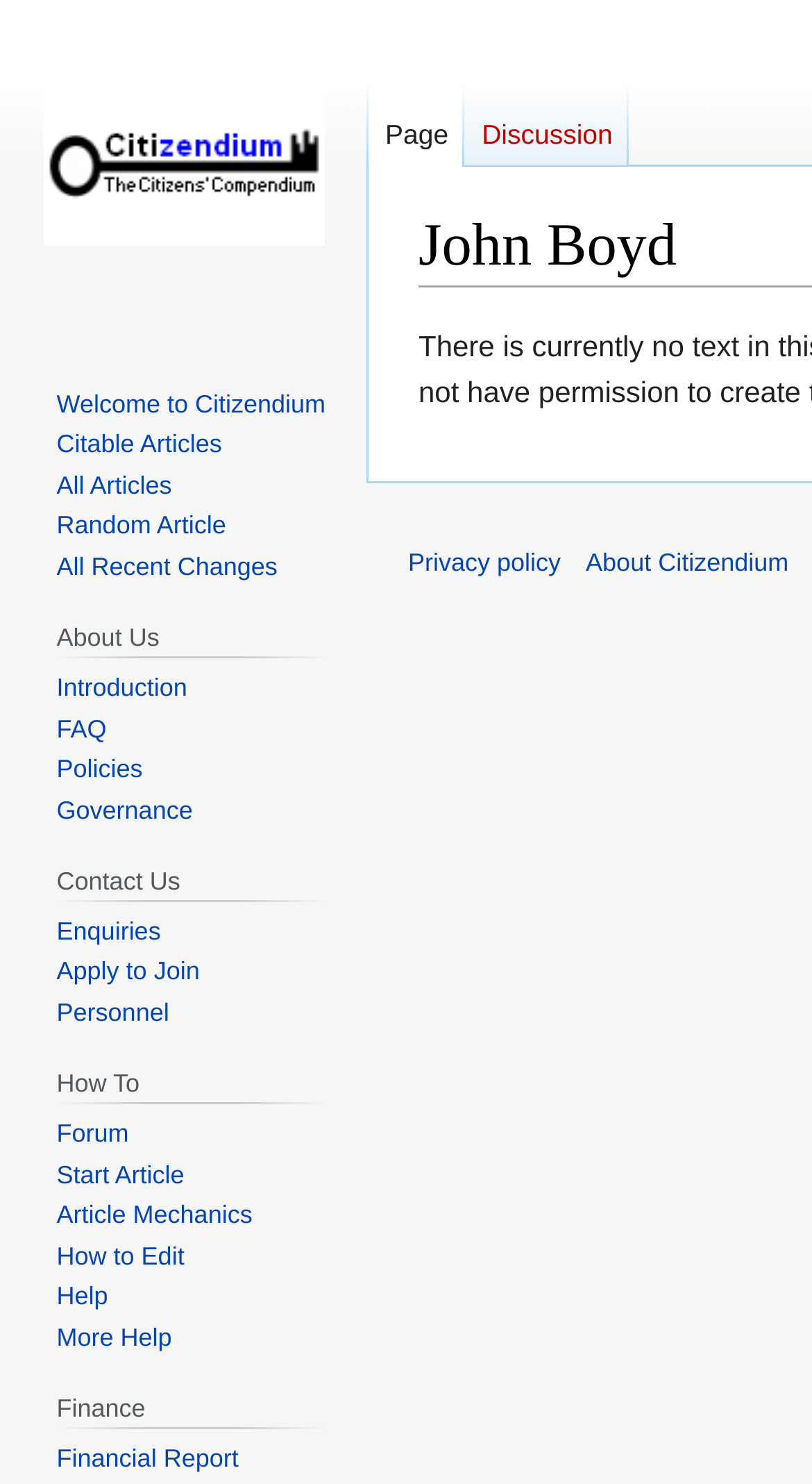From the details in the image, provide a thorough response to the question: What is the main topic of this webpage?

Based on the webpage structure and the links provided, it appears that the main topic of this webpage is John Boyd, likely a person with a presence on Citizendium.